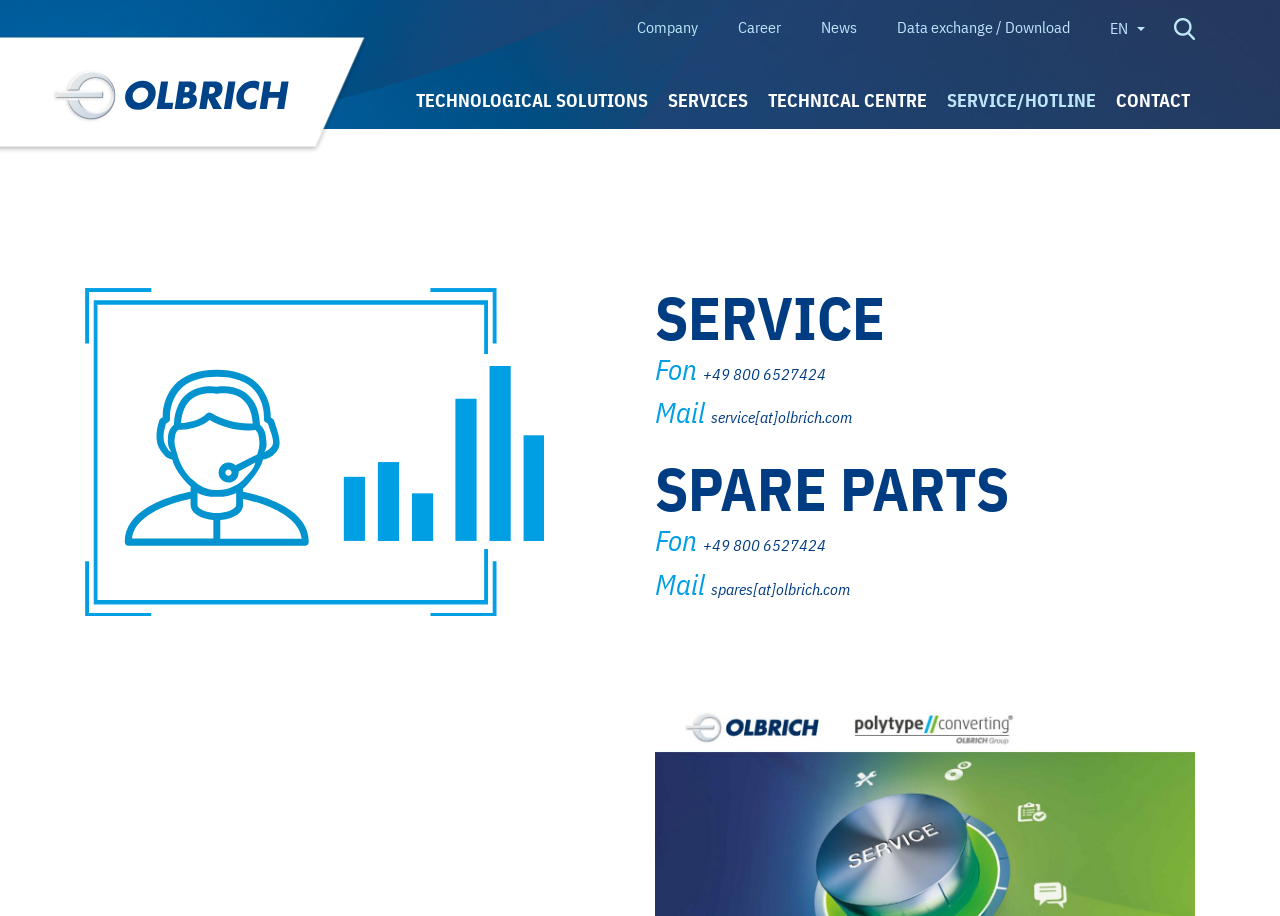Give a detailed explanation of the elements present on the webpage.

The webpage is about Olbrich's service and spare parts. At the top left, there is a logo image of Olbrich. Below the logo, there are five navigation links: "Company", "Career", "News", "Data exchange / Download", and a language selection option "EN" with a button next to it. 

To the right of the navigation links, there is a search icon image. Below the navigation links, there are five main links: "TECHNOLOGICAL SOLUTIONS", "SERVICES", "TECHNICAL CENTRE", "SERVICE/HOTLINE", and "CONTACT". 

The main content of the webpage is divided into two sections: "SERVICE" and "SPARE PARTS". The "SERVICE" section has a heading "SERVICE" and provides contact information, including a phone number "+49 800 6527424" and an email address "service[at]olbrich.com". The "SPARE PARTS" section has a heading "SPARE PARTS" and also provides contact information, including the same phone number "+49 800 6527424" and an email address "spares[at]olbrich.com".